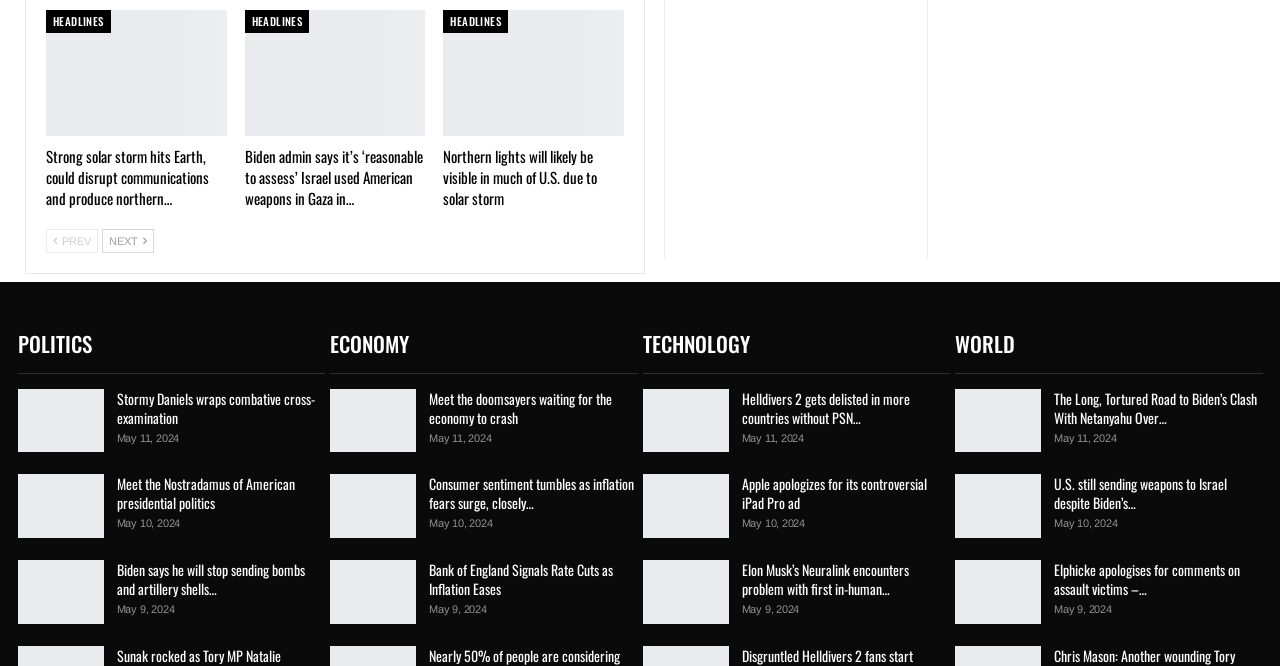What is the function of the buttons 'Previous' and 'Next'? Observe the screenshot and provide a one-word or short phrase answer.

Navigation